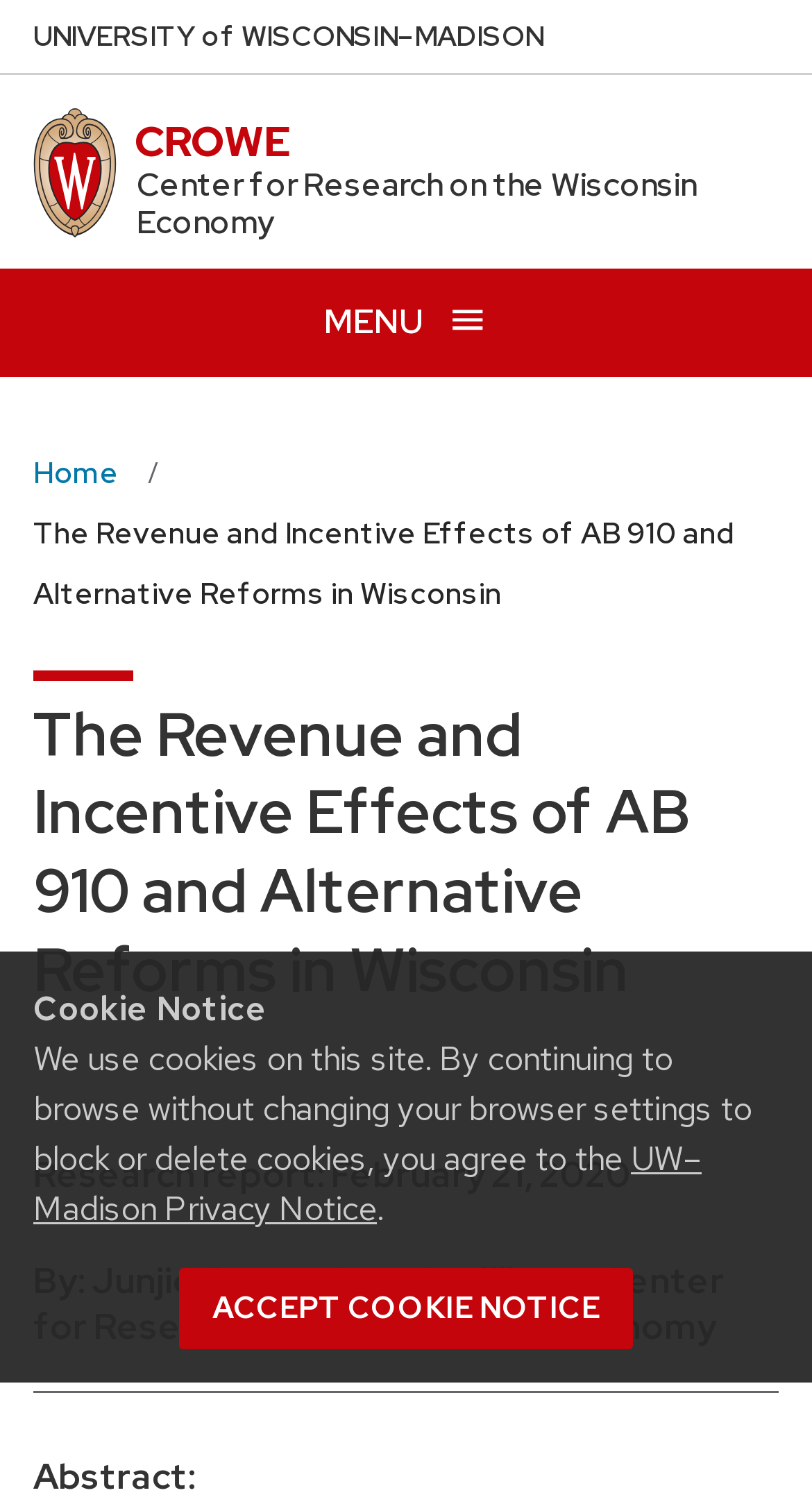Look at the image and answer the question in detail:
What is the name of the university?

I found the answer by looking at the link 'University of Wisconsin Madison home page' which has three static text elements 'NIVERSITY', 'ISCONSIN', and '–MADISON' that form the full name of the university.